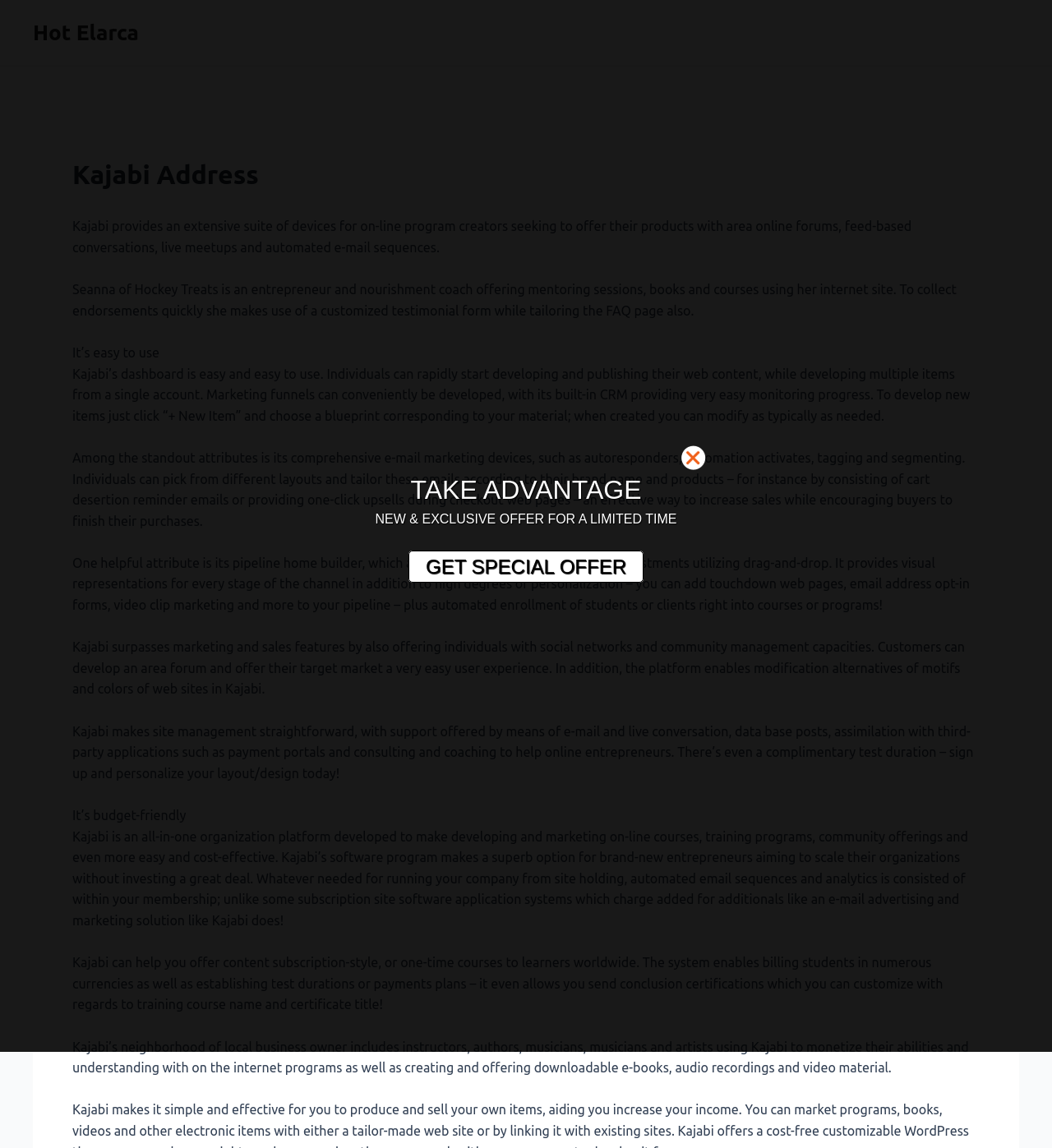Provide an in-depth description of the elements and layout of the webpage.

This webpage is about Kajabi Address, a platform that provides an extensive suite of devices for online program creators. The page has a header section with a title "Kajabi Address" and a brief description of the platform. Below the header, there is a section that describes the features and benefits of using Kajabi, including its ease of use, comprehensive email marketing tools, pipeline builder, social media and community management capabilities, and site management features.

The main content area is divided into several sections, each describing a specific aspect of Kajabi. The first section explains how Kajabi provides an easy-to-use dashboard for creating and publishing web content, with features like marketing funnels and CRM. The next section highlights the platform's comprehensive email marketing tools, including autoresponders, automation triggers, and tagging and segmenting.

Further down, there is a section that describes the pipeline builder feature, which allows users to make content changes using drag-and-drop. The section also mentions the platform's social media and community management capabilities, including the ability to create an area forum and offer a user-friendly experience.

The page also discusses the affordability of Kajabi, stating that it is an all-in-one organization platform that makes developing and marketing online courses, training programs, and community offerings easy and cost-effective. Additionally, the page mentions that Kajabi can help users offer content subscription-style or one-time courses to learners worldwide, with features like billing in multiple currencies and setting up test durations or payment plans.

On the right side of the page, there is a call-to-action section with a link "GET SPECIAL OFFER" and a heading "TAKE ADVANTAGE" and "NEW & EXCLUSIVE OFFER FOR A LIMITED TIME". This section appears to be promoting a limited-time offer for Kajabi.